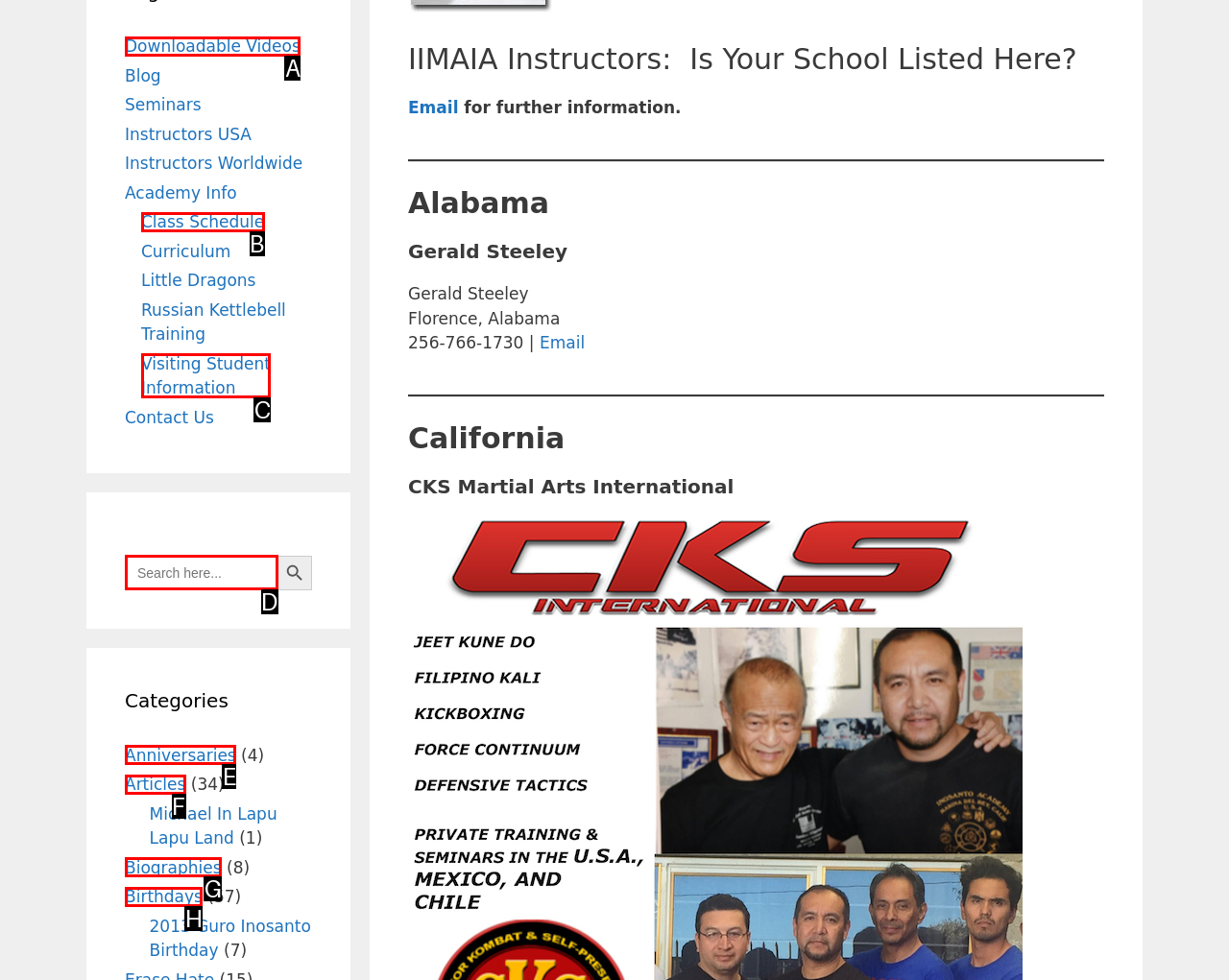Select the letter of the HTML element that best fits the description: Fox Pool Products & Systems
Answer with the corresponding letter from the provided choices.

None